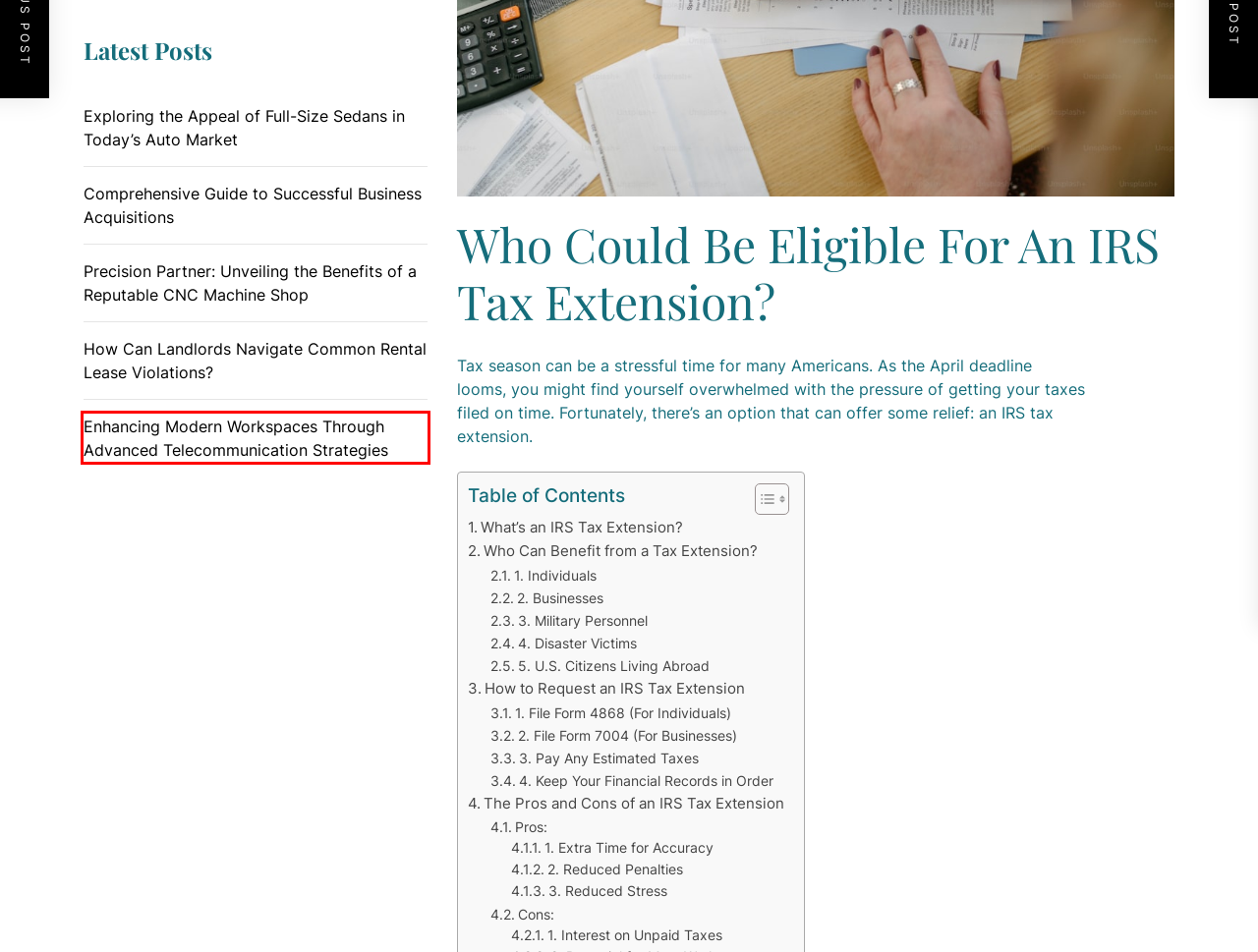Given a screenshot of a webpage with a red bounding box highlighting a UI element, choose the description that best corresponds to the new webpage after clicking the element within the red bounding box. Here are your options:
A. Contact - State Budget Crisis
B. Enhancing Modern Workspaces Through Advanced Telecommunication Strategies - State Budget Crisis
C. About - State Budget Crisis
D. Precision Partner: Unveiling the Benefits of a Reputable CNC Machine Shop - State Budget Crisis
E. Real Estate Investing Archives - State Budget Crisis
F. How Can Landlords Navigate Common Rental Lease Violations? - State Budget Crisis
G. Comprehensive Guide to Successful Business Acquisitions - State Budget Crisis
H. Exploring the Appeal of Full-Size Sedans in Today's Auto Market - State Budget Crisis

B